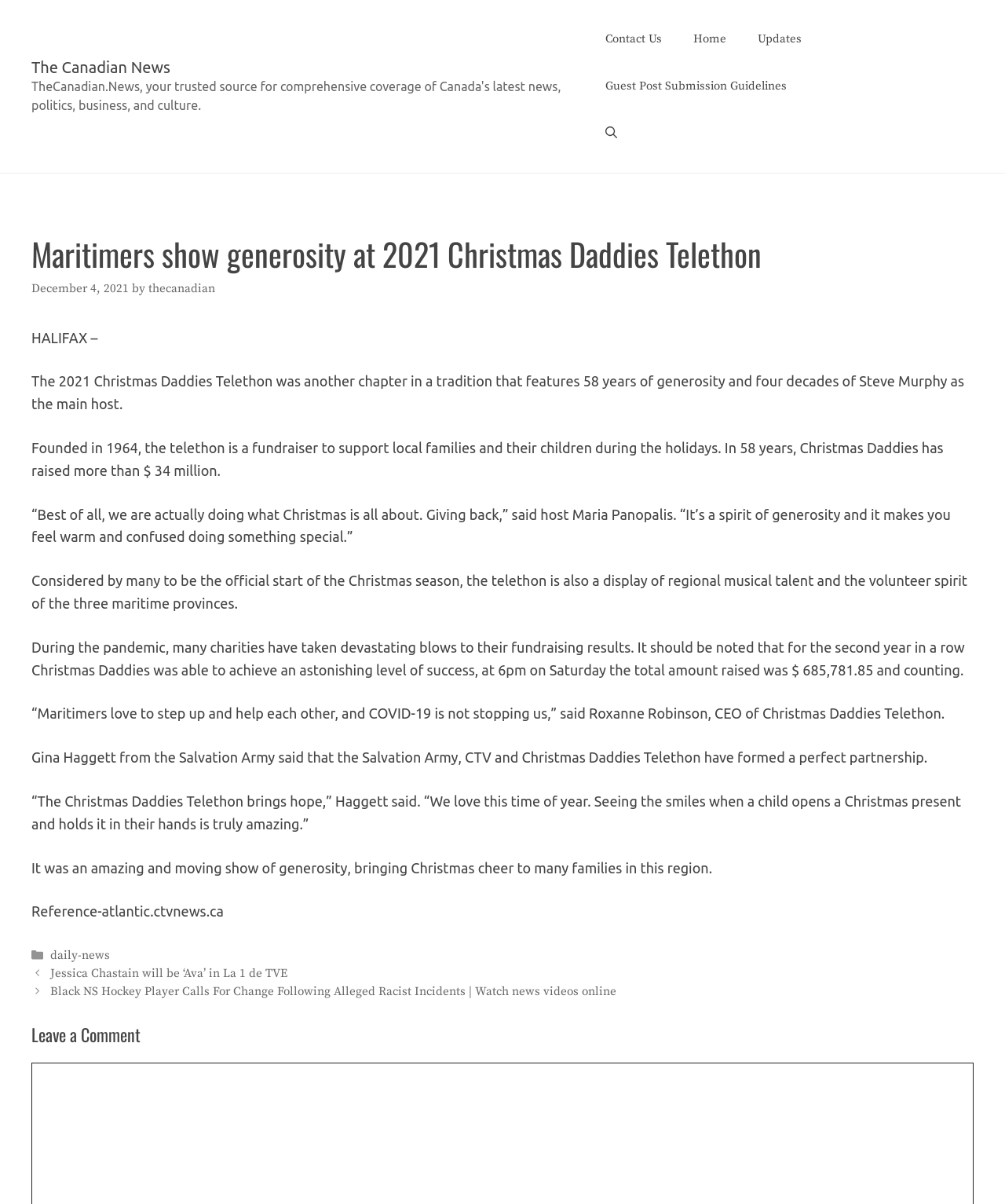Determine the bounding box coordinates for the element that should be clicked to follow this instruction: "Read the 'Updates' page". The coordinates should be given as four float numbers between 0 and 1, in the format [left, top, right, bottom].

[0.738, 0.013, 0.813, 0.052]